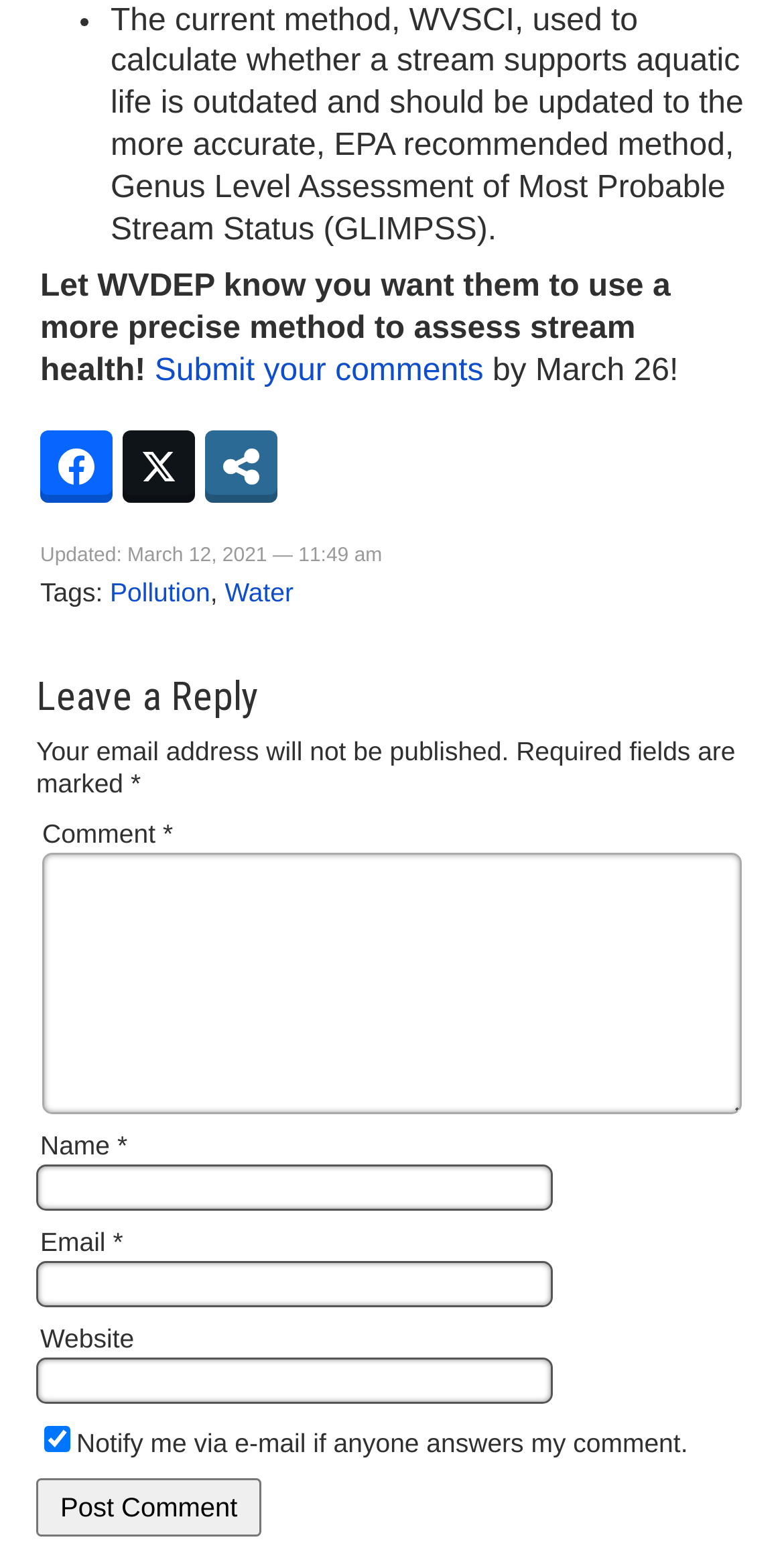Please give the bounding box coordinates of the area that should be clicked to fulfill the following instruction: "Post a comment". The coordinates should be in the format of four float numbers from 0 to 1, i.e., [left, top, right, bottom].

[0.046, 0.947, 0.334, 0.985]